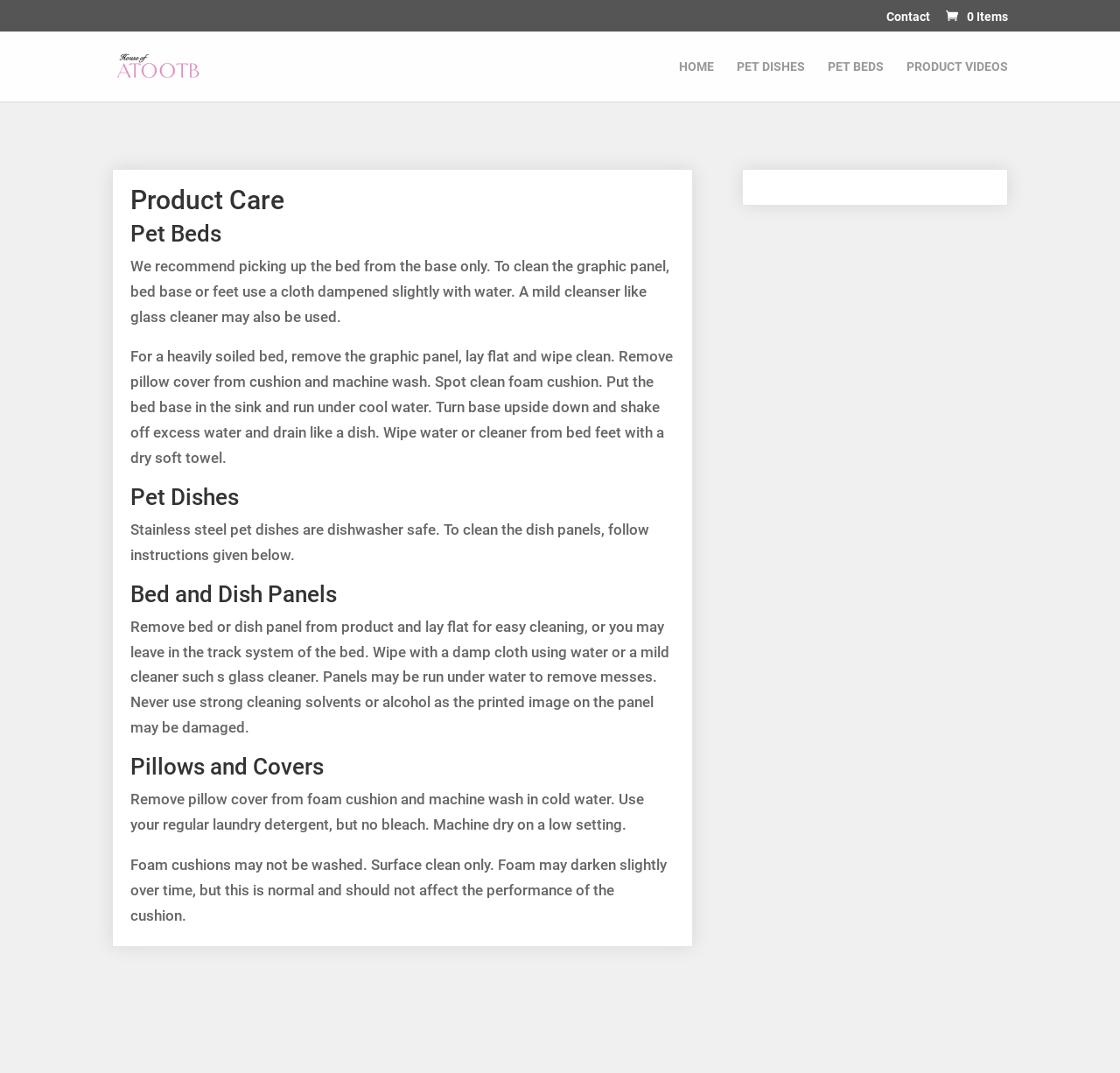Using the given description, provide the bounding box coordinates formatted as (top-left x, top-left y, bottom-right x, bottom-right y), with all values being floating point numbers between 0 and 1. Description: Home

[0.606, 0.056, 0.638, 0.095]